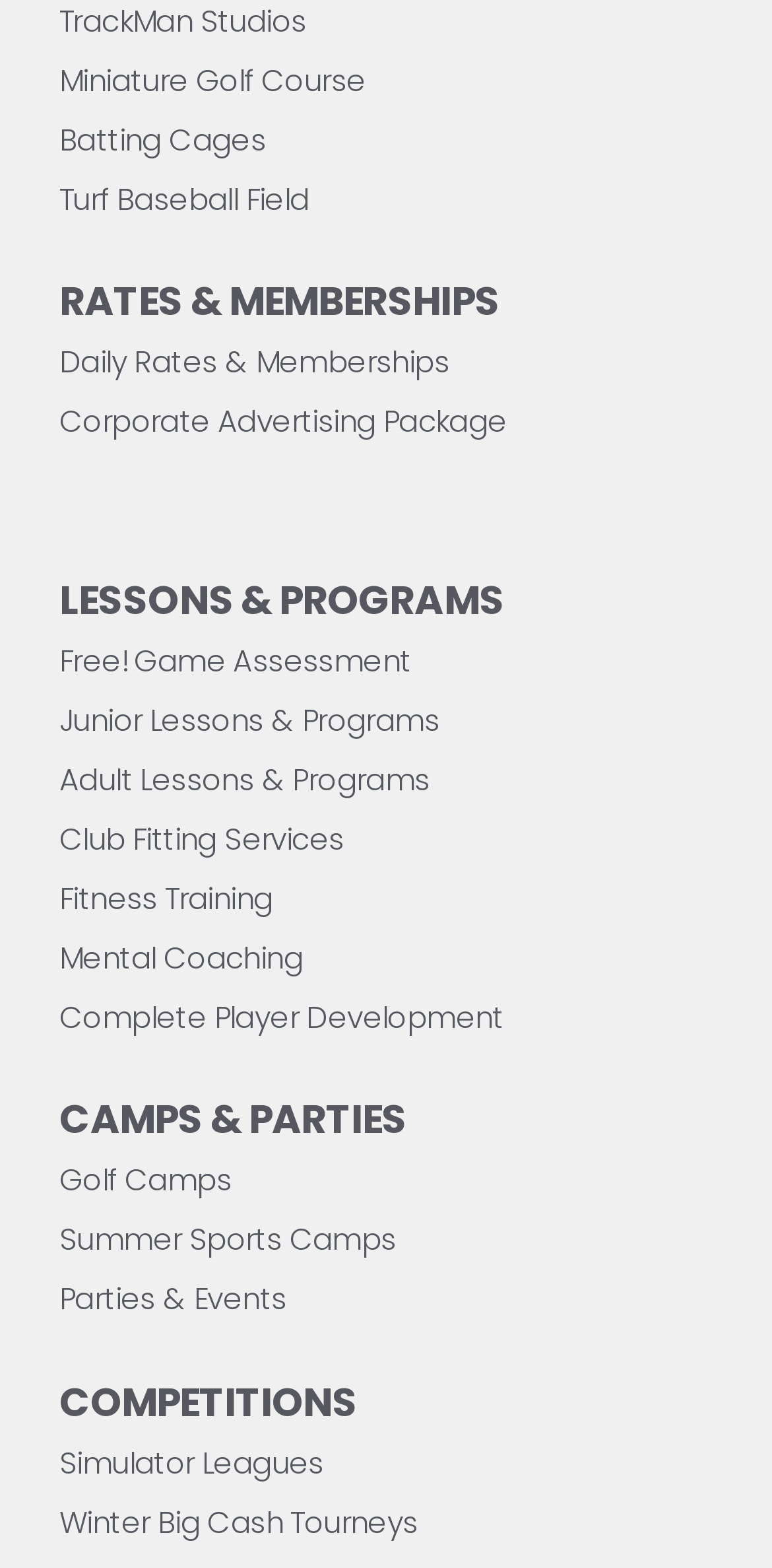What is the first type of camp mentioned?
Please give a detailed and elaborate answer to the question based on the image.

I examined the 'CAMPS & PARTIES' section and found that the first type of camp mentioned is 'Golf Camps', which is a link.